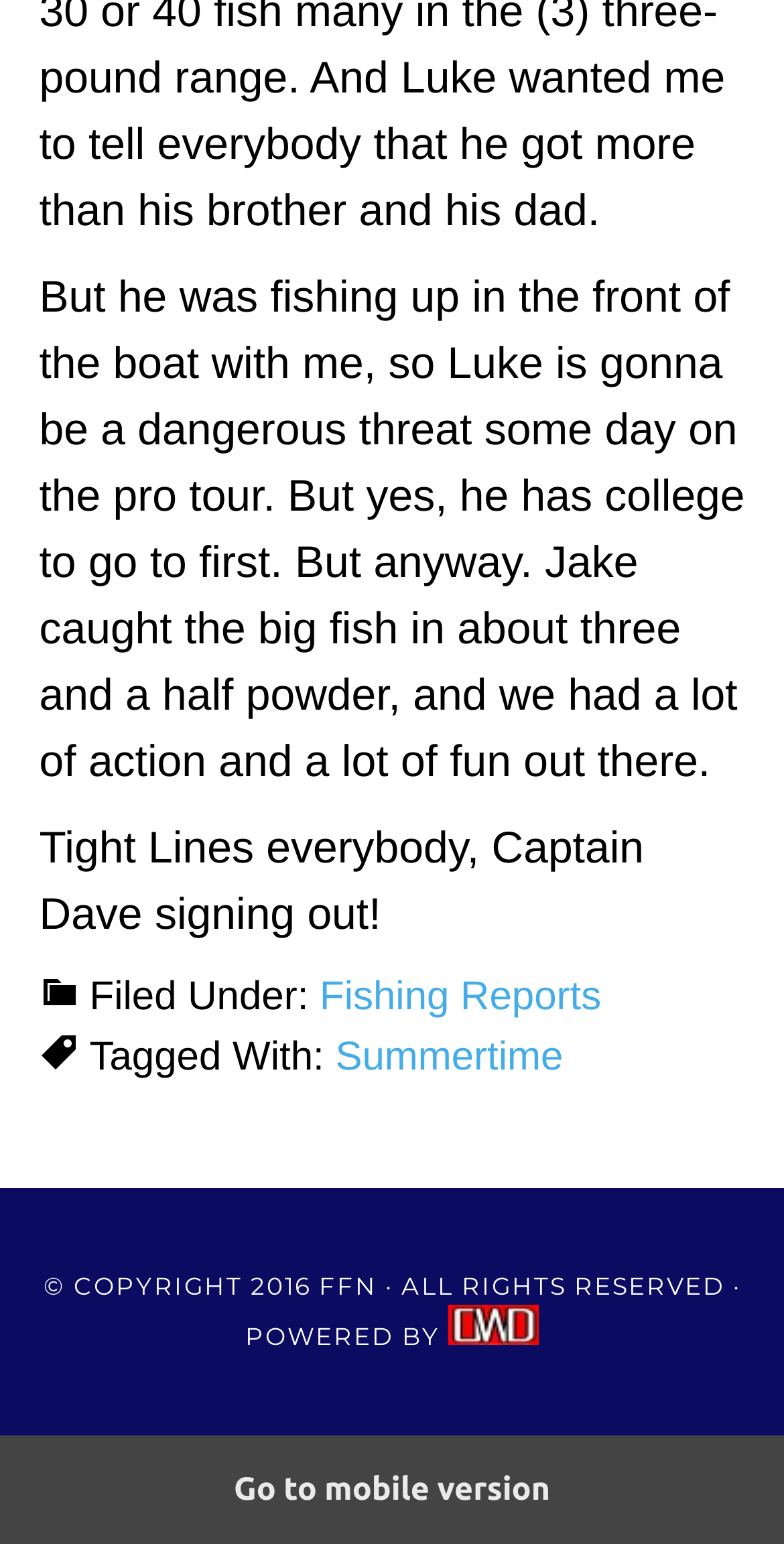Use a single word or phrase to answer the question: 
What is the season mentioned in the article?

Summertime